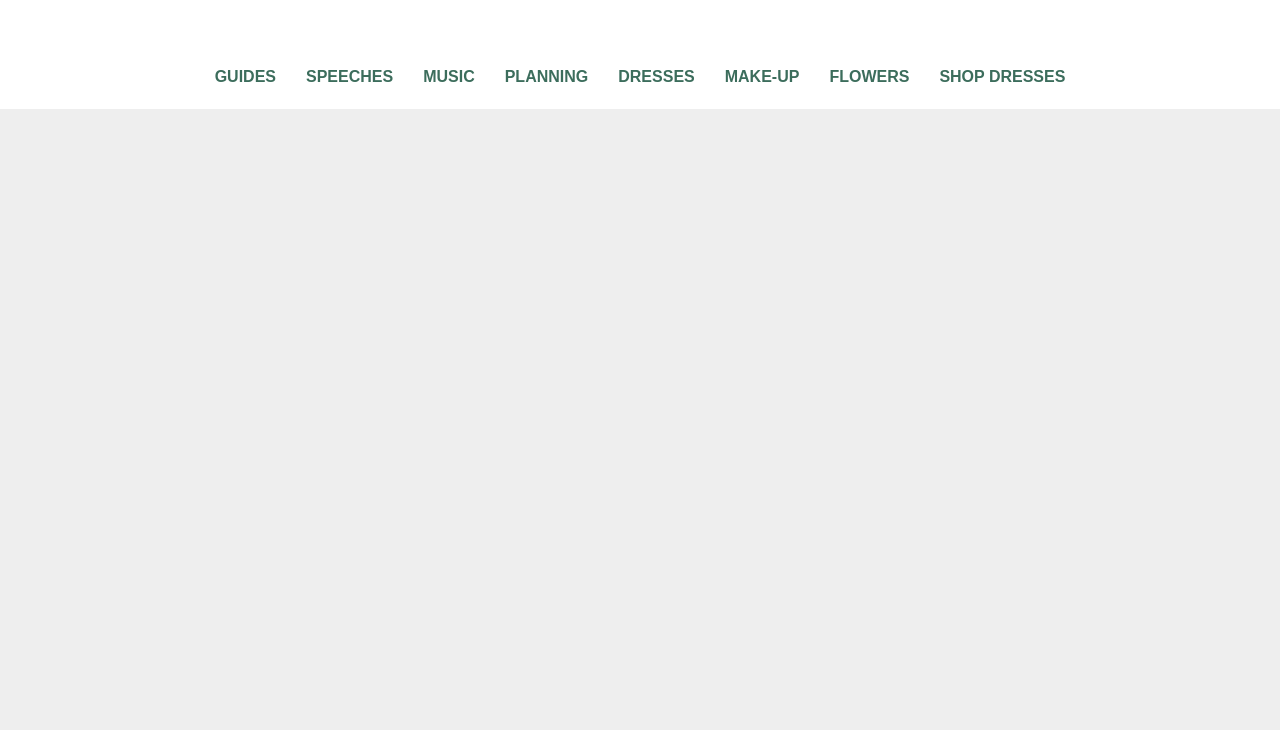Determine the bounding box coordinates of the section to be clicked to follow the instruction: "Click on GUIDES". The coordinates should be given as four float numbers between 0 and 1, formatted as [left, top, right, bottom].

[0.156, 0.041, 0.227, 0.149]